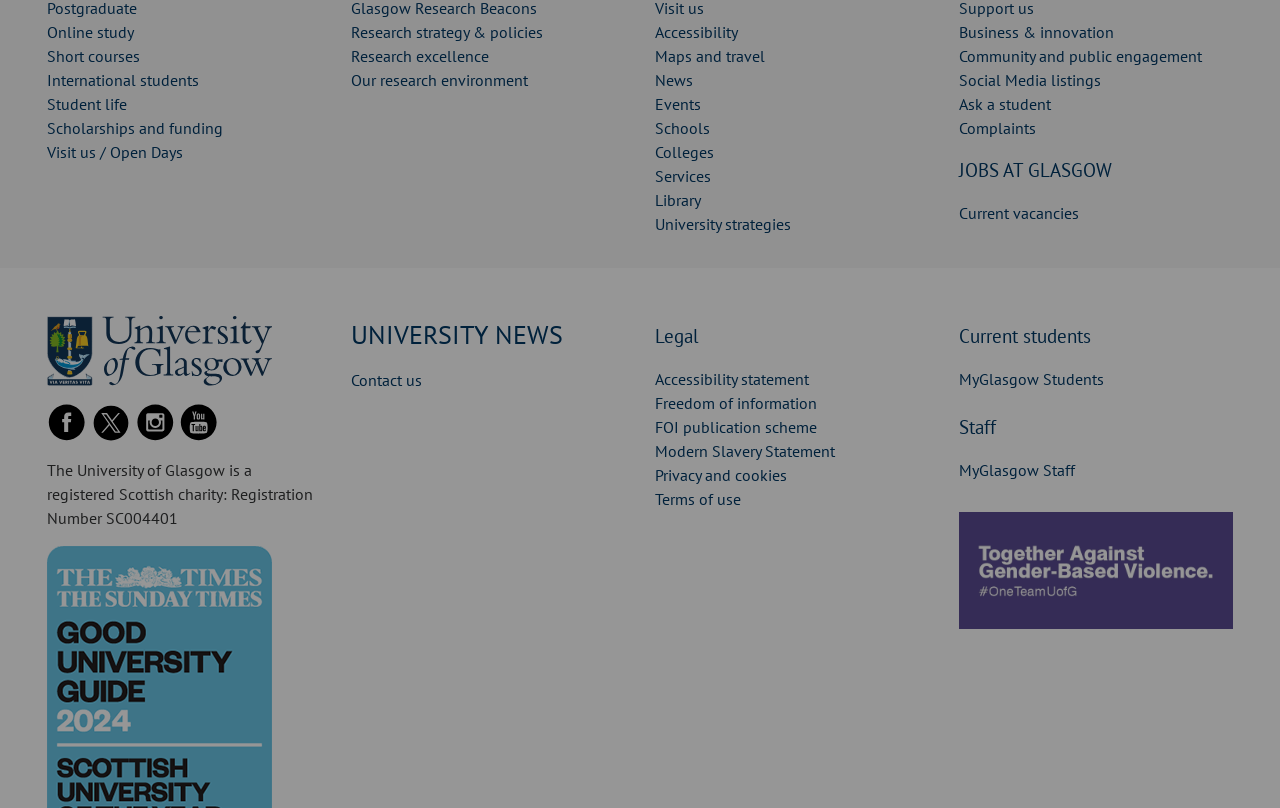Could you find the bounding box coordinates of the clickable area to complete this instruction: "Visit the Online study page"?

[0.037, 0.027, 0.105, 0.052]